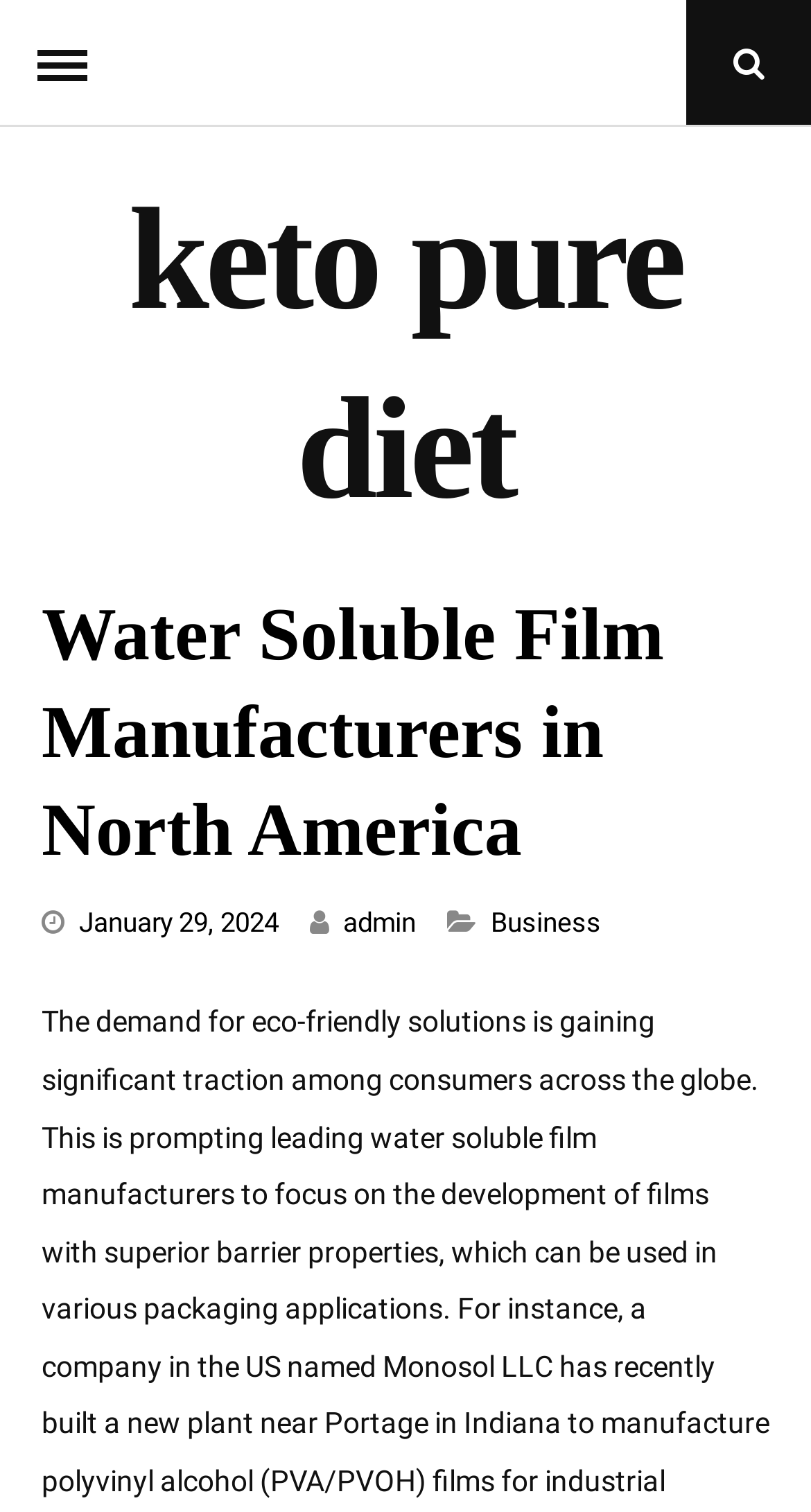Identify the bounding box of the UI element that matches this description: "January 29, 2024".

[0.097, 0.6, 0.344, 0.621]